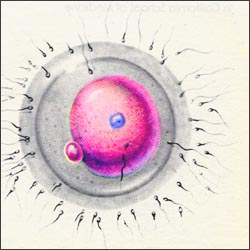What is the ultimate goal of the sperm in the illustration?
Using the screenshot, give a one-word or short phrase answer.

to fertilize the egg